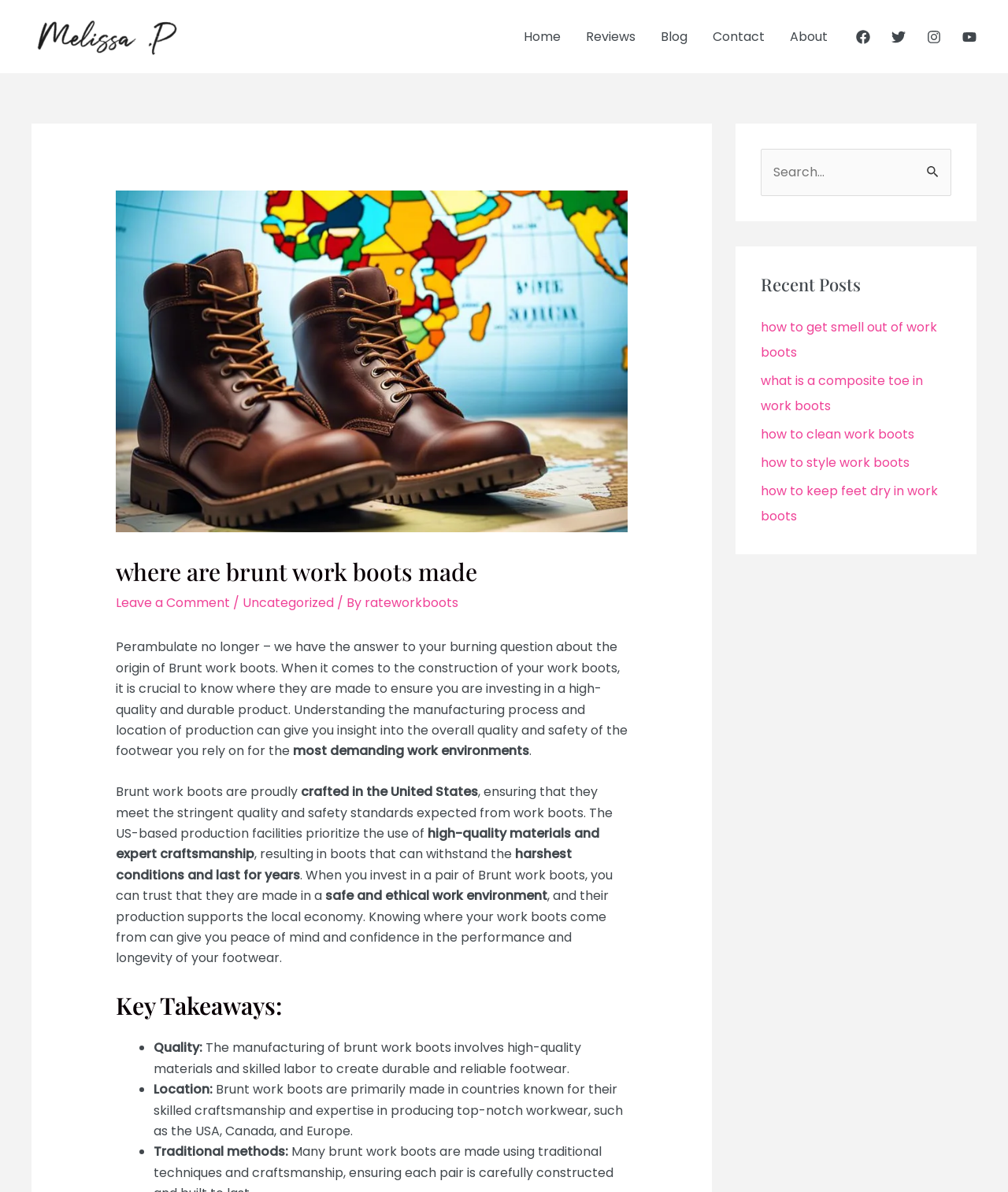Can you specify the bounding box coordinates of the area that needs to be clicked to fulfill the following instruction: "Read the 'Recent Posts'"?

[0.755, 0.228, 0.944, 0.25]